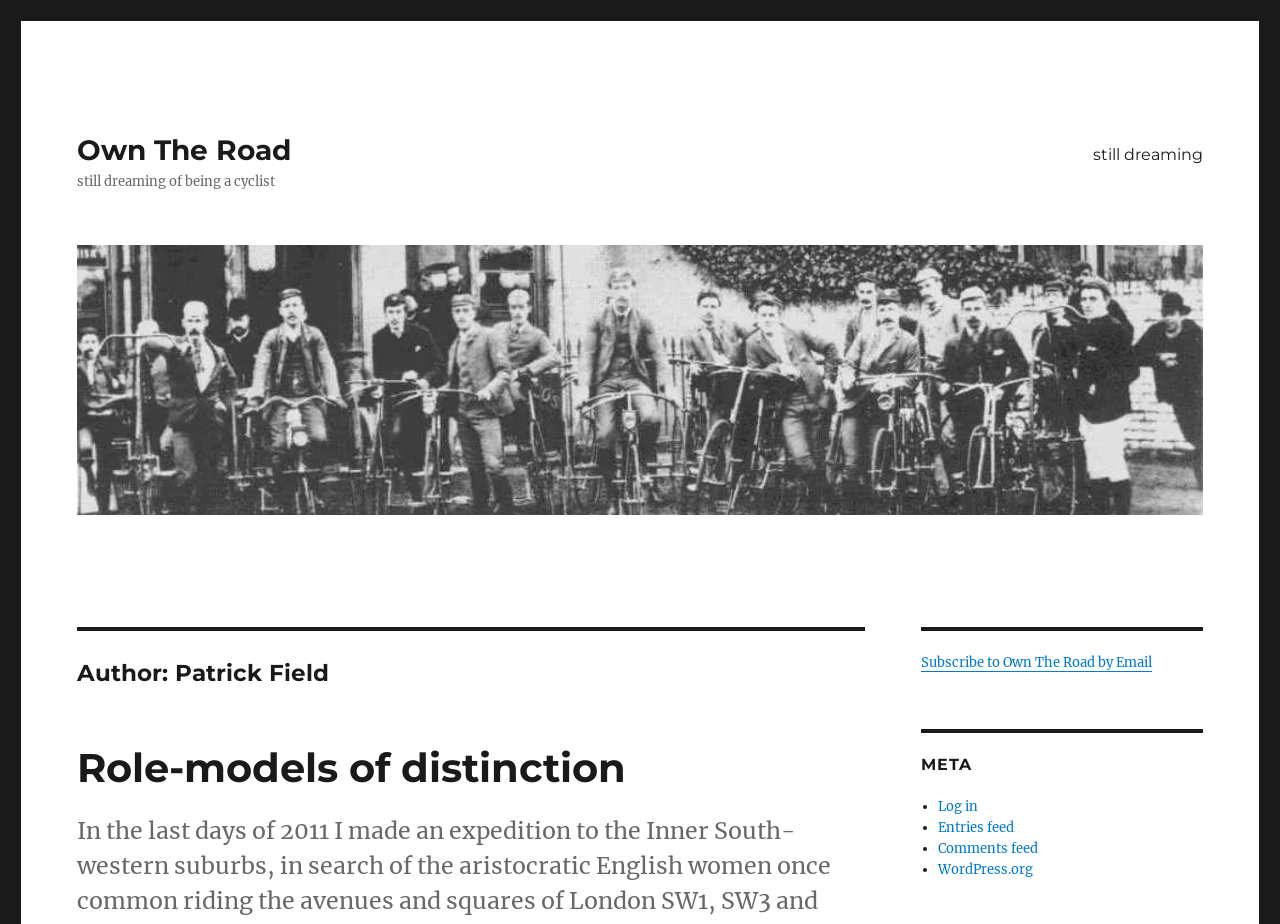What is the name of the website?
Please respond to the question with a detailed and thorough explanation.

The name of the website can be found at the top of the page, and it is also the text of the first link, which is 'Own The Road'.